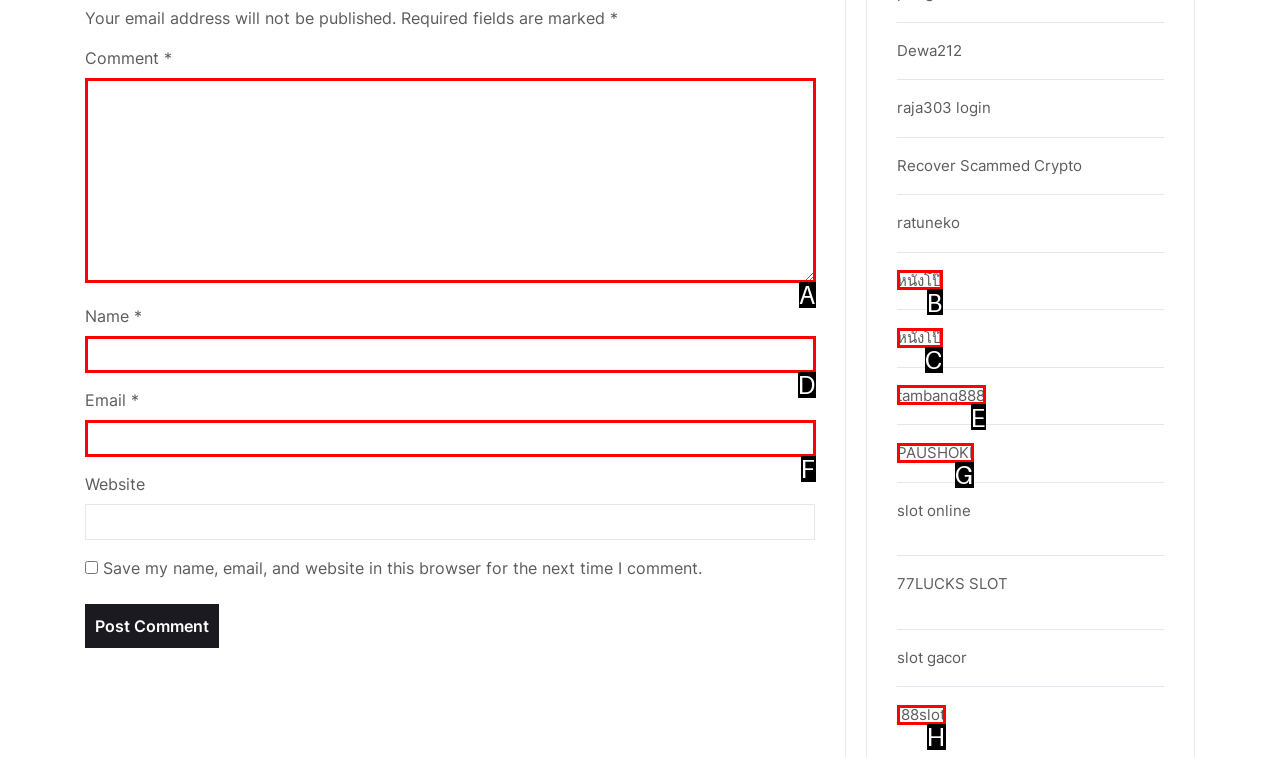Determine which option matches the element description: parent_node: Comment * name="comment"
Reply with the letter of the appropriate option from the options provided.

A